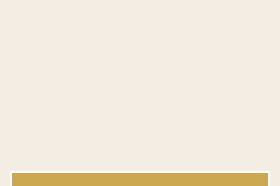Describe all the elements in the image extensively.

This image is associated with the category of "Colorado Elopement Photographer," highlighting the offerings and expertise of a photographer specializing in intimate elopement ceremonies in Colorado. The aesthetic and design elements are likely aimed at attracting couples seeking unique photography services for their special day, emphasizing the photographer's ability to capture authentic moments in stunning natural backdrops. The branding aligns with the website's focus on various photographic services, inviting prospective clients to explore further and connect with their vision for elopement photography.